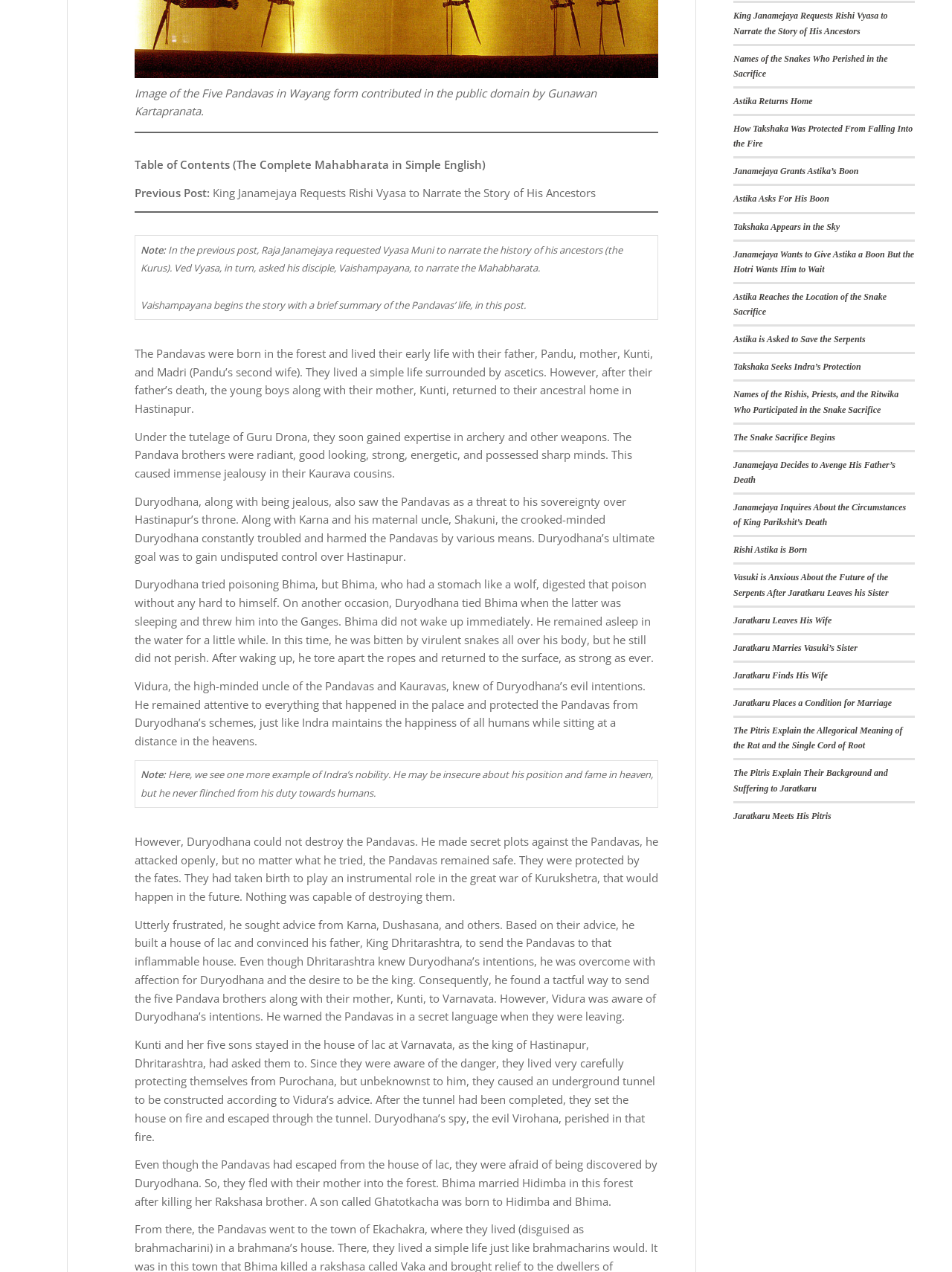Locate the UI element that matches the description Cosmology in the webpage screenshot. Return the bounding box coordinates in the format (top-left x, top-left y, bottom-right x, bottom-right y), with values ranging from 0 to 1.

None